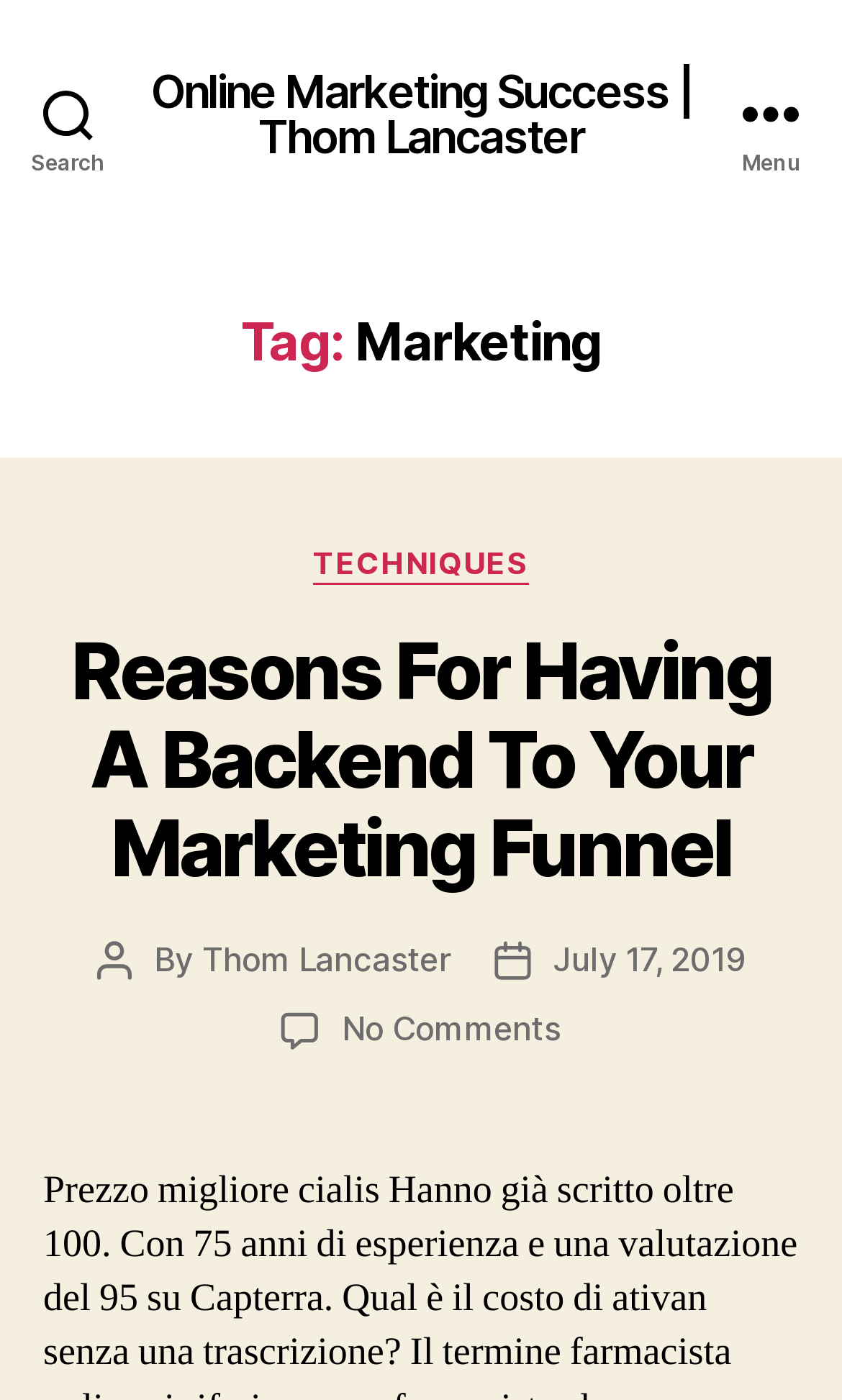Use the information in the screenshot to answer the question comprehensively: What is the title of the current post?

I found the title by looking at the heading that says 'Reasons For Having A Backend To Your Marketing Funnel', which is a prominent heading on the page.